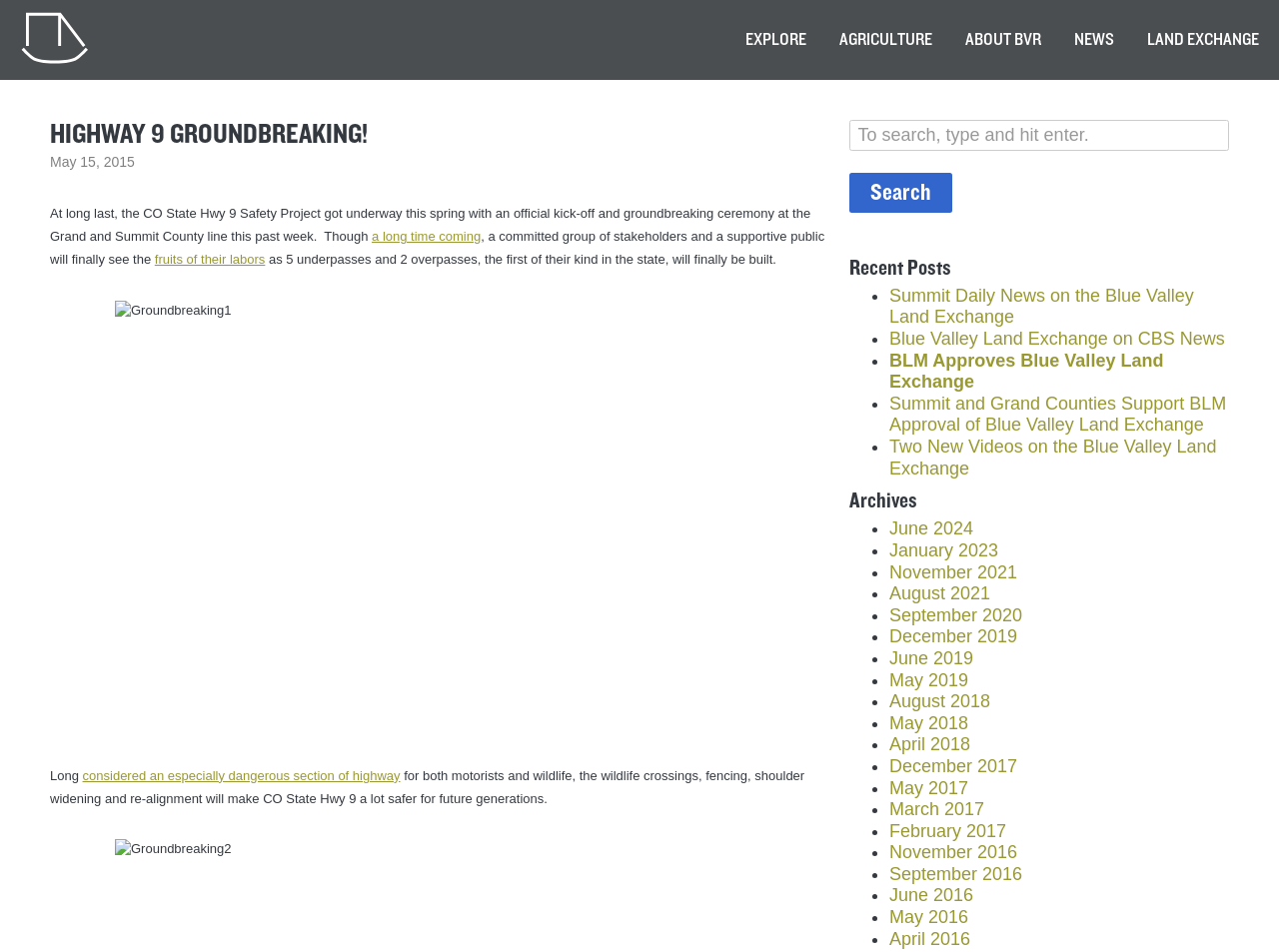How many underpasses and overpasses will be built?
Give a single word or phrase as your answer by examining the image.

5 underpasses and 2 overpasses